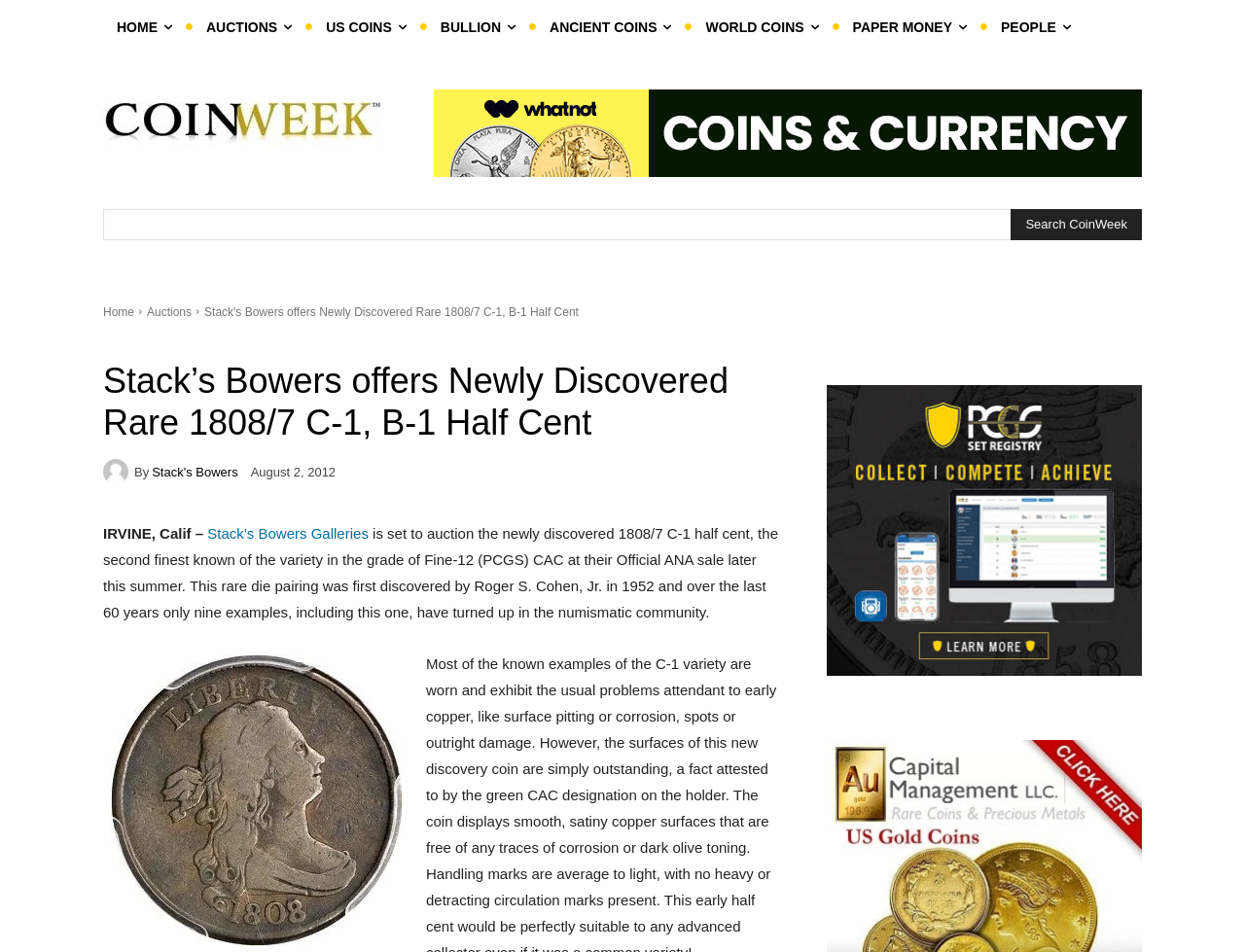Please determine the bounding box coordinates of the section I need to click to accomplish this instruction: "Read the article about the 1808/7 C-1 half cent".

[0.083, 0.552, 0.625, 0.652]